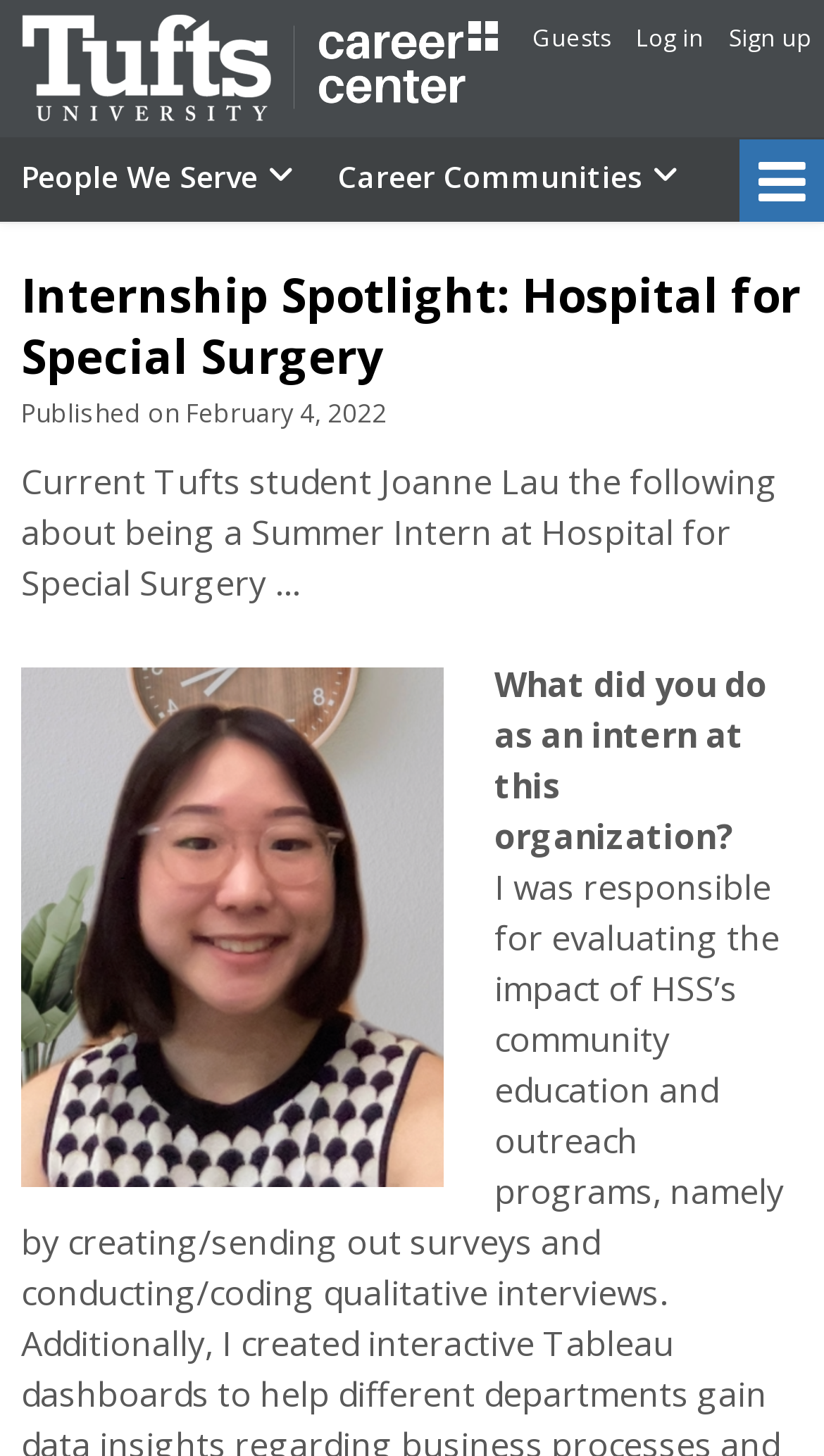Pinpoint the bounding box coordinates of the area that should be clicked to complete the following instruction: "Click the 'Career Communities' link". The coordinates must be given as four float numbers between 0 and 1, i.e., [left, top, right, bottom].

[0.385, 0.096, 0.851, 0.148]